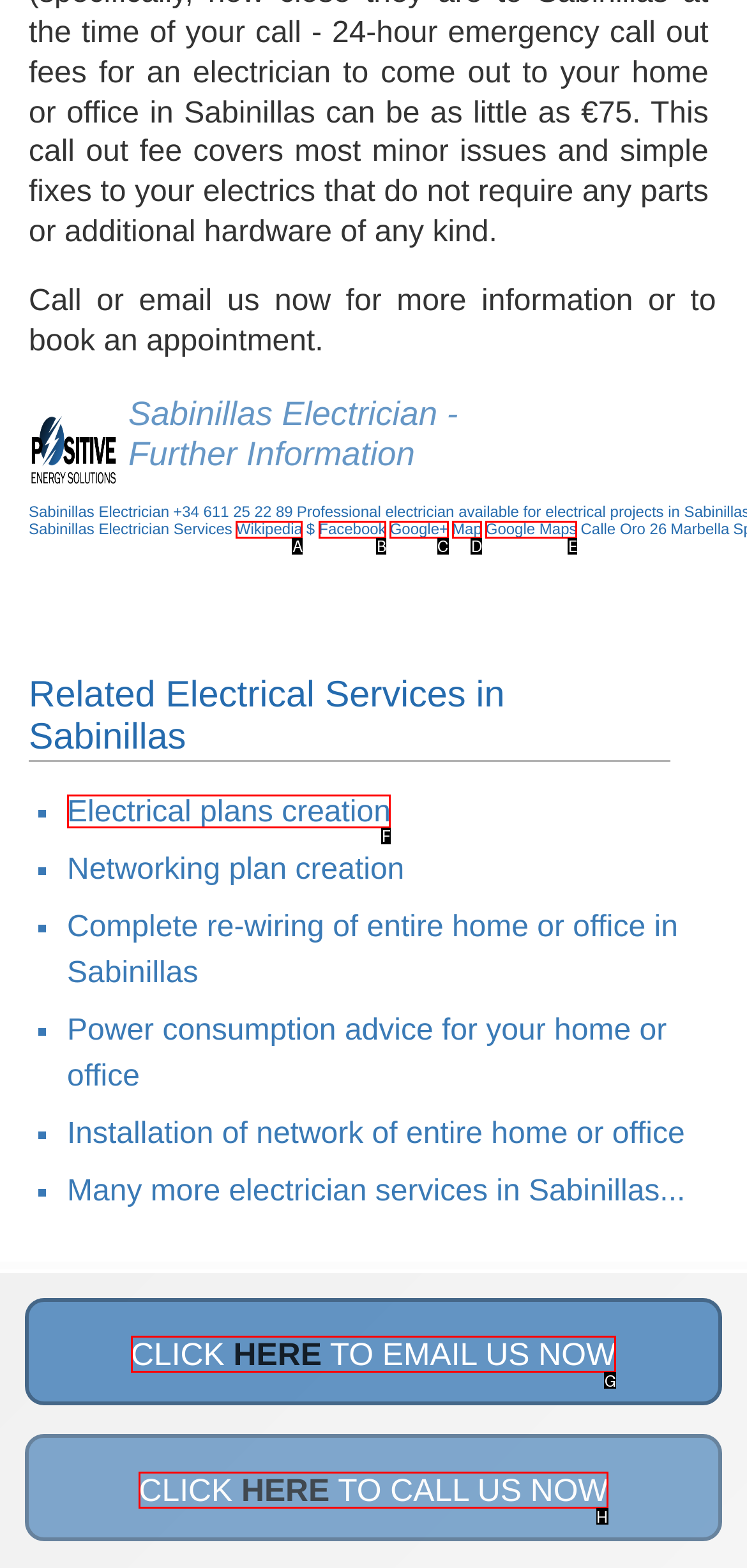For the task "Learn more about electrical plans creation", which option's letter should you click? Answer with the letter only.

F